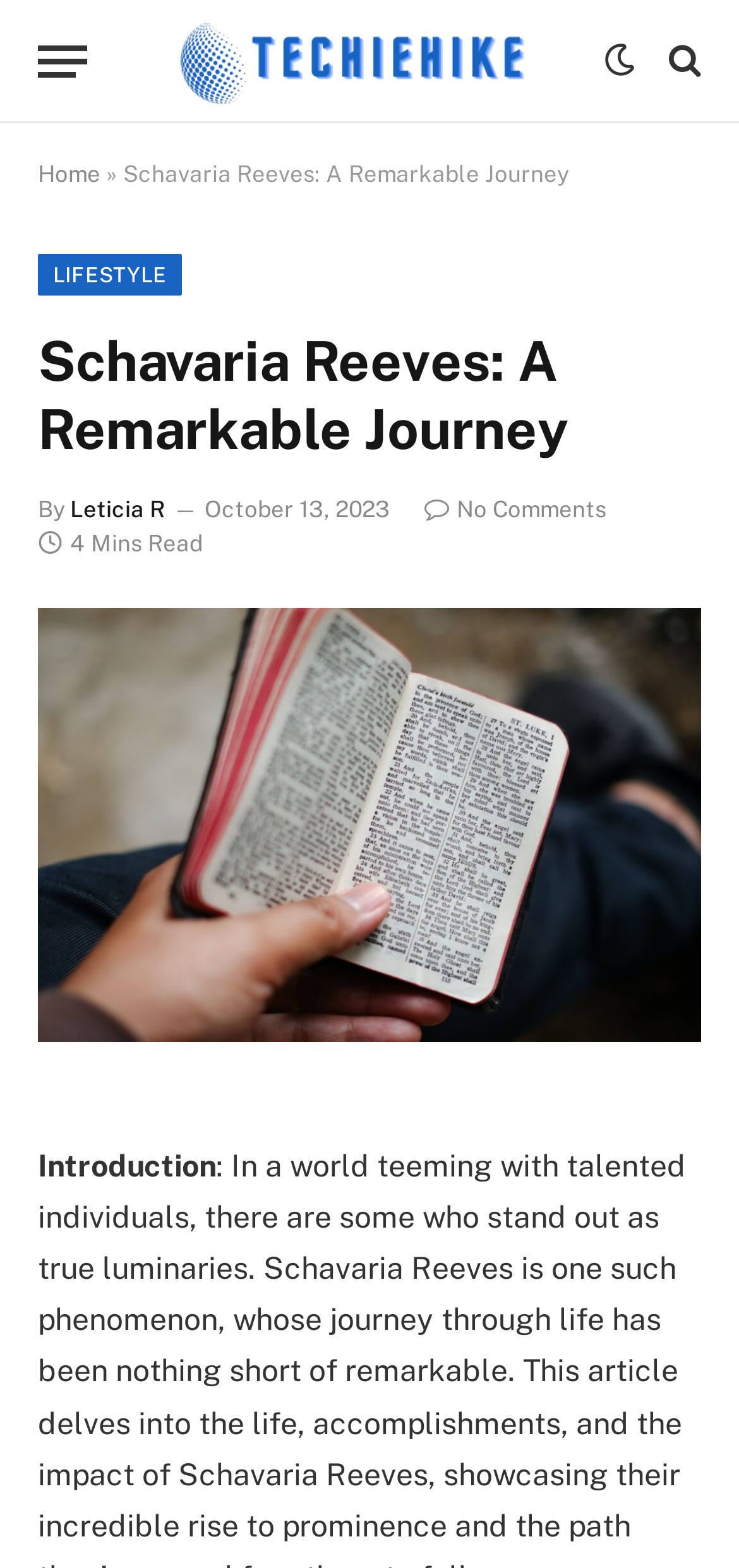Highlight the bounding box of the UI element that corresponds to this description: "Vekaiyu Under Selvala McEva".

None